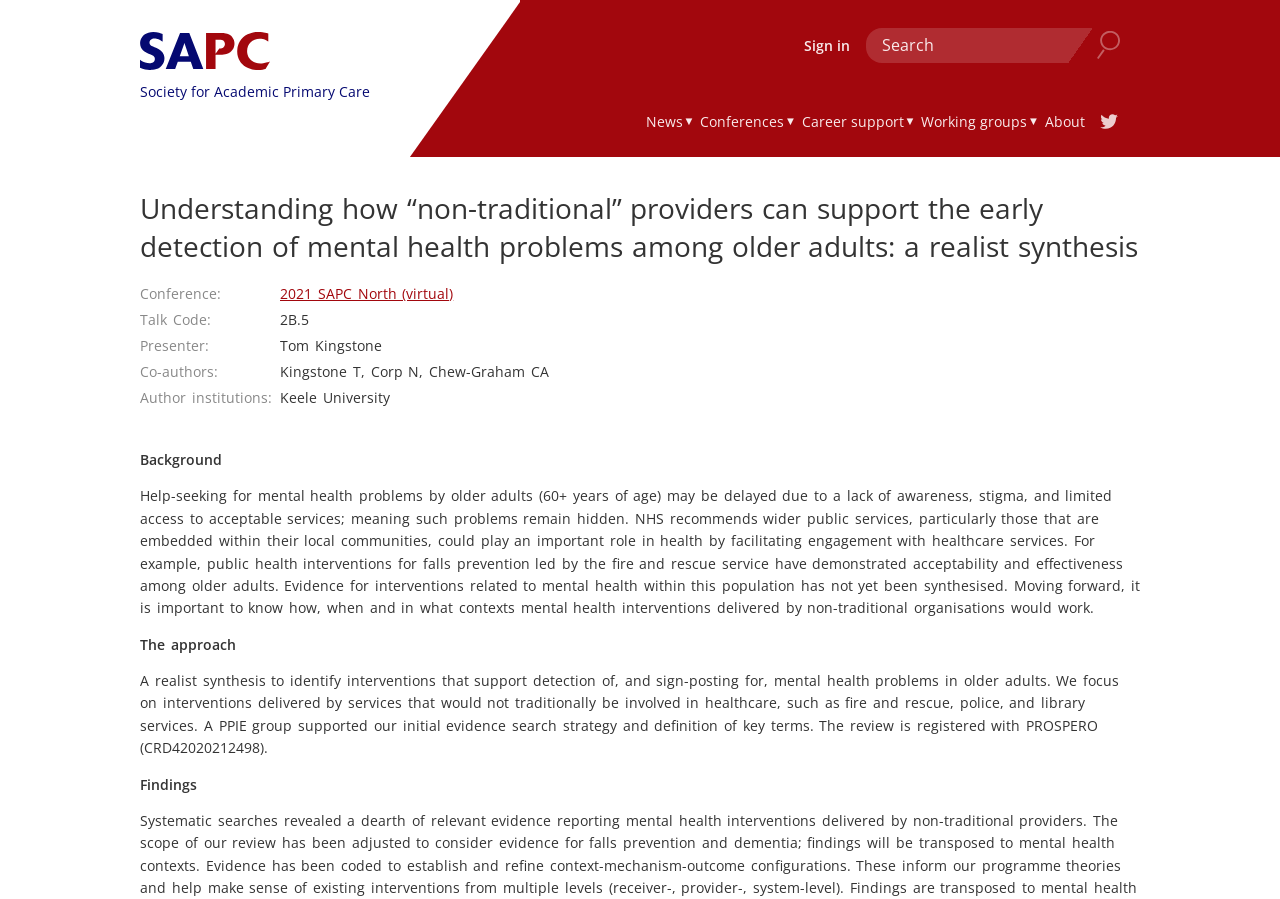Explain the contents of the webpage comprehensively.

The webpage appears to be a research article or conference paper titled "Understanding how “non-traditional” providers can support the early detection of mental health problems among older adults: a realist synthesis" on the Society for Academic Primary Care (SAPC) website.

At the top of the page, there are several links, including "Skip to main content", "Skip to main navigation", and the SAPC logo, which is an image. To the right of the SAPC logo is the text "Society for Academic Primary Care". Below these elements are a series of links to different sections of the website, including "News", "Conferences", "Career support", "Working groups", "About", and "twitter".

In the top-right corner, there is a "Sign in" link and a search box with a "Search" button. Below these elements, the main content of the page begins, with a heading that matches the title of the article.

The article appears to be a conference paper, with details such as the conference name ("2021 SAPC North (virtual)"), talk code ("2B.5"), presenter ("Tom Kingstone"), co-authors, and author institutions. The main content of the article is divided into sections, including "Background", "The approach", and "Findings". The "Background" section discusses the issue of delayed help-seeking for mental health problems among older adults and the potential role of non-traditional providers in facilitating engagement with healthcare services. The text is quite detailed and summarizes the research question and objectives.